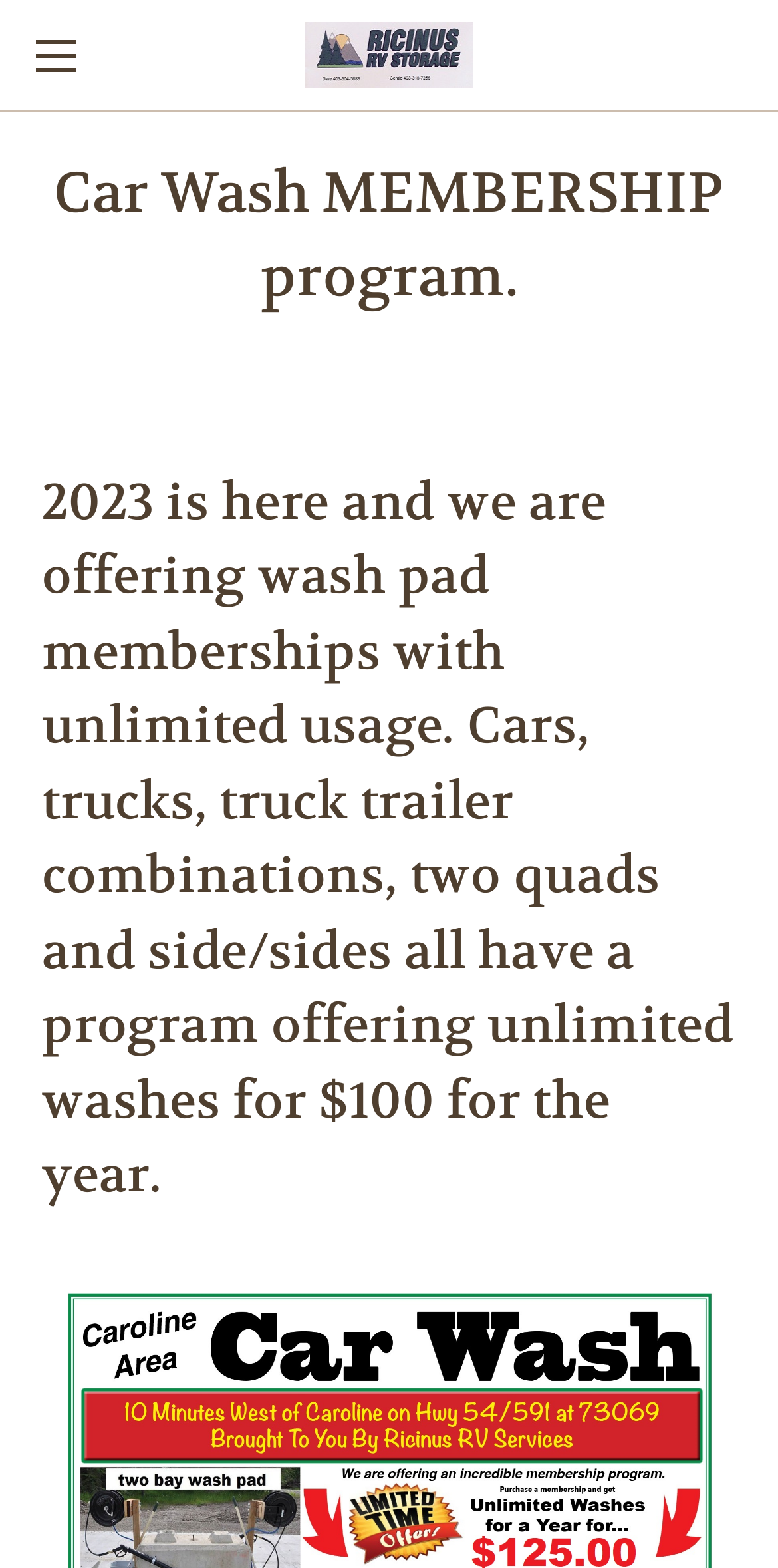Predict the bounding box coordinates for the UI element described as: "Cart 0". The coordinates should be four float numbers between 0 and 1, presented as [left, top, right, bottom].

[0.944, 0.015, 1.0, 0.051]